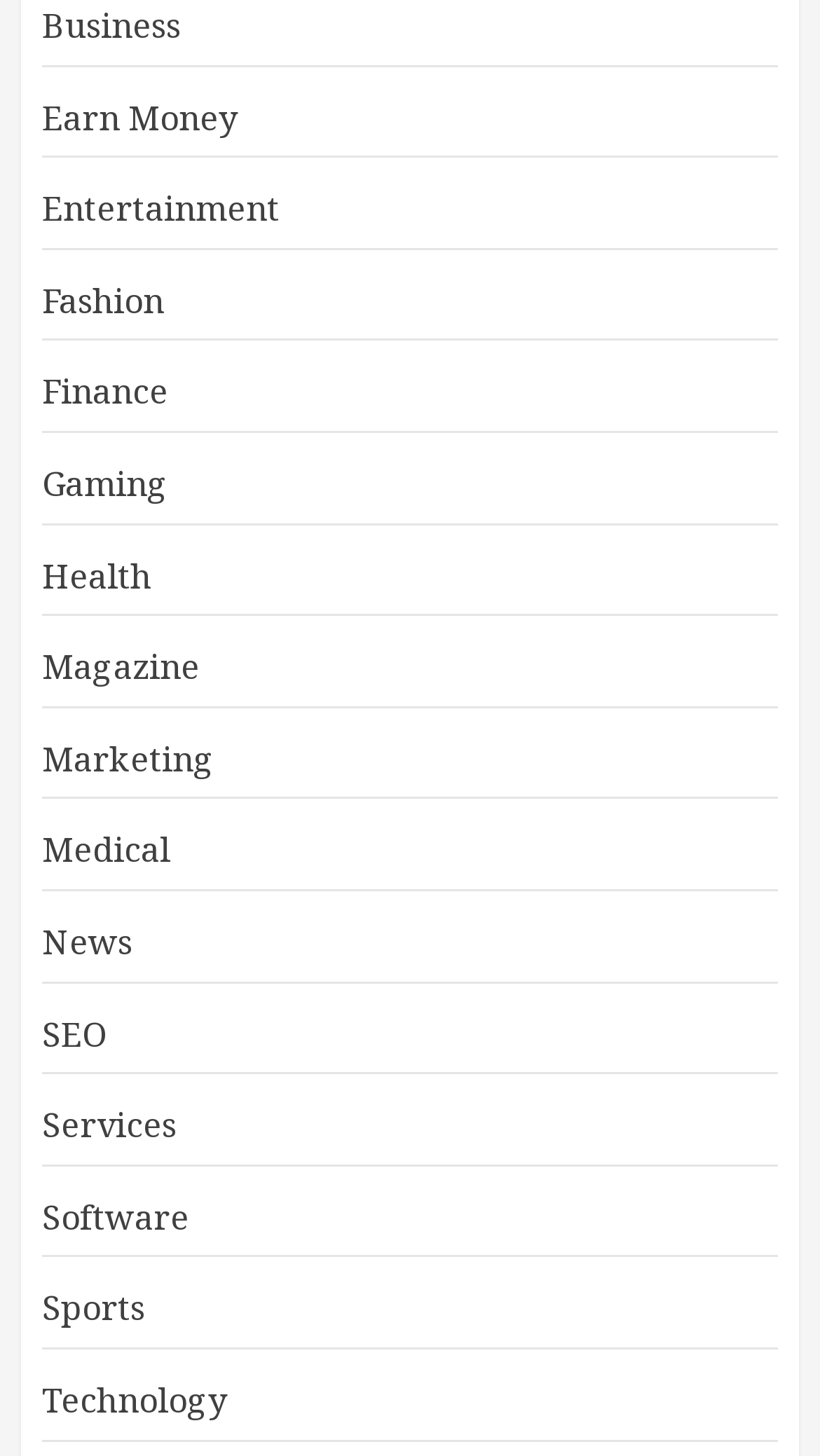Given the element description "Entertainment" in the screenshot, predict the bounding box coordinates of that UI element.

[0.051, 0.127, 0.341, 0.161]